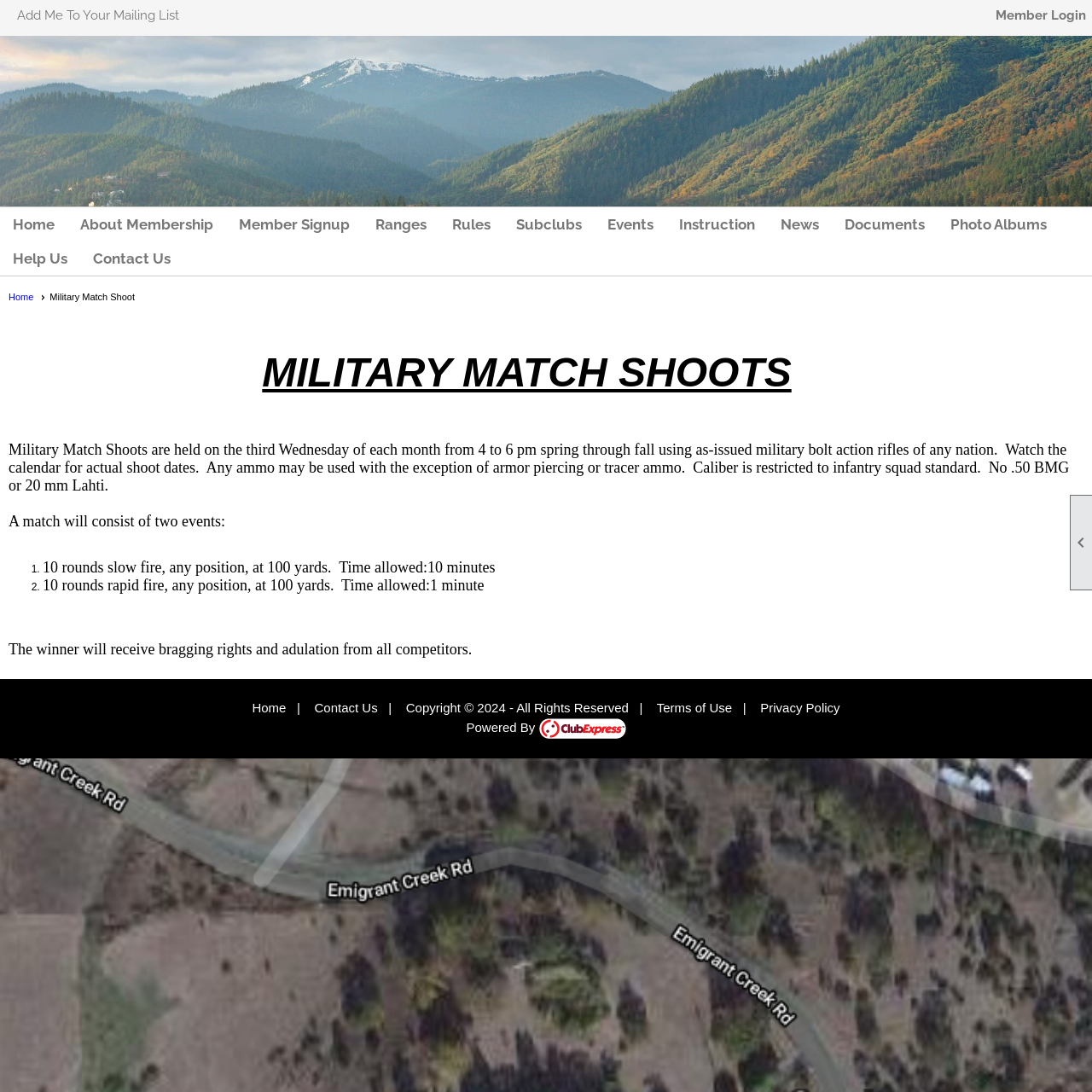What is the purpose of Military Match Shoots?
Give a detailed response to the question by analyzing the screenshot.

Based on the webpage content, Military Match Shoots are held on the third Wednesday of each month from 4 to 6 pm, and the purpose is to compete with military bolt action rifles of any nation, with specific rules and restrictions on caliber and ammunition.